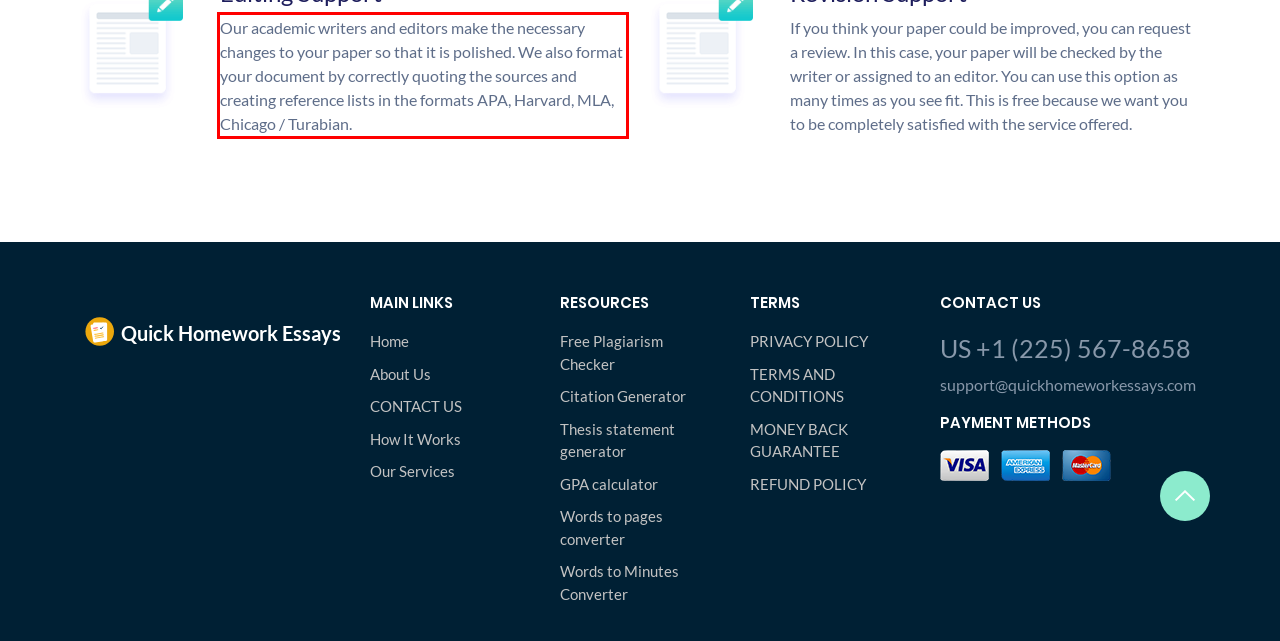In the given screenshot, locate the red bounding box and extract the text content from within it.

Our academic writers and editors make the necessary changes to your paper so that it is polished. We also format your document by correctly quoting the sources and creating reference lists in the formats APA, Harvard, MLA, Chicago / Turabian.